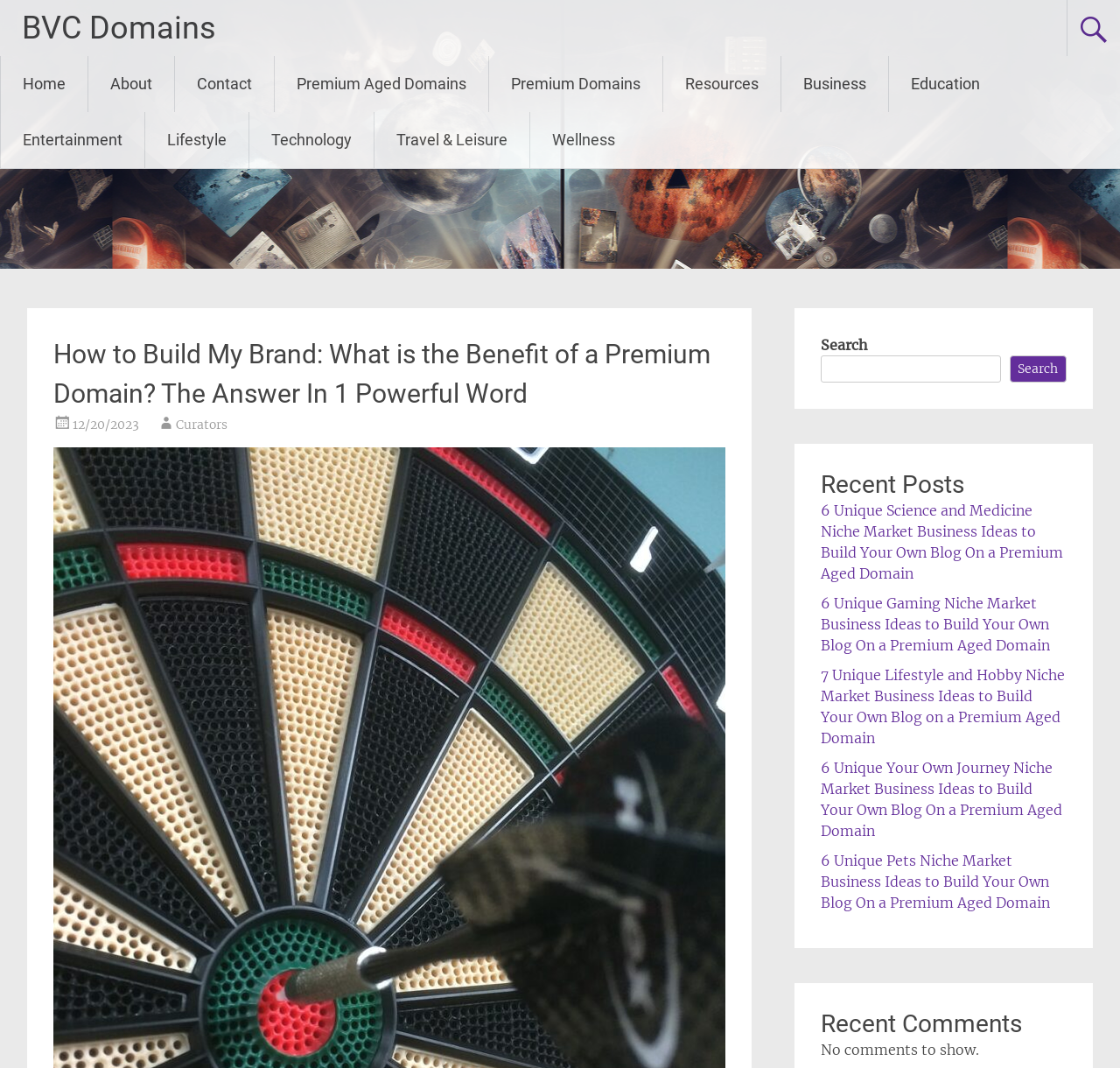Specify the bounding box coordinates of the area to click in order to execute this command: 'go to home page'. The coordinates should consist of four float numbers ranging from 0 to 1, and should be formatted as [left, top, right, bottom].

[0.001, 0.052, 0.078, 0.105]